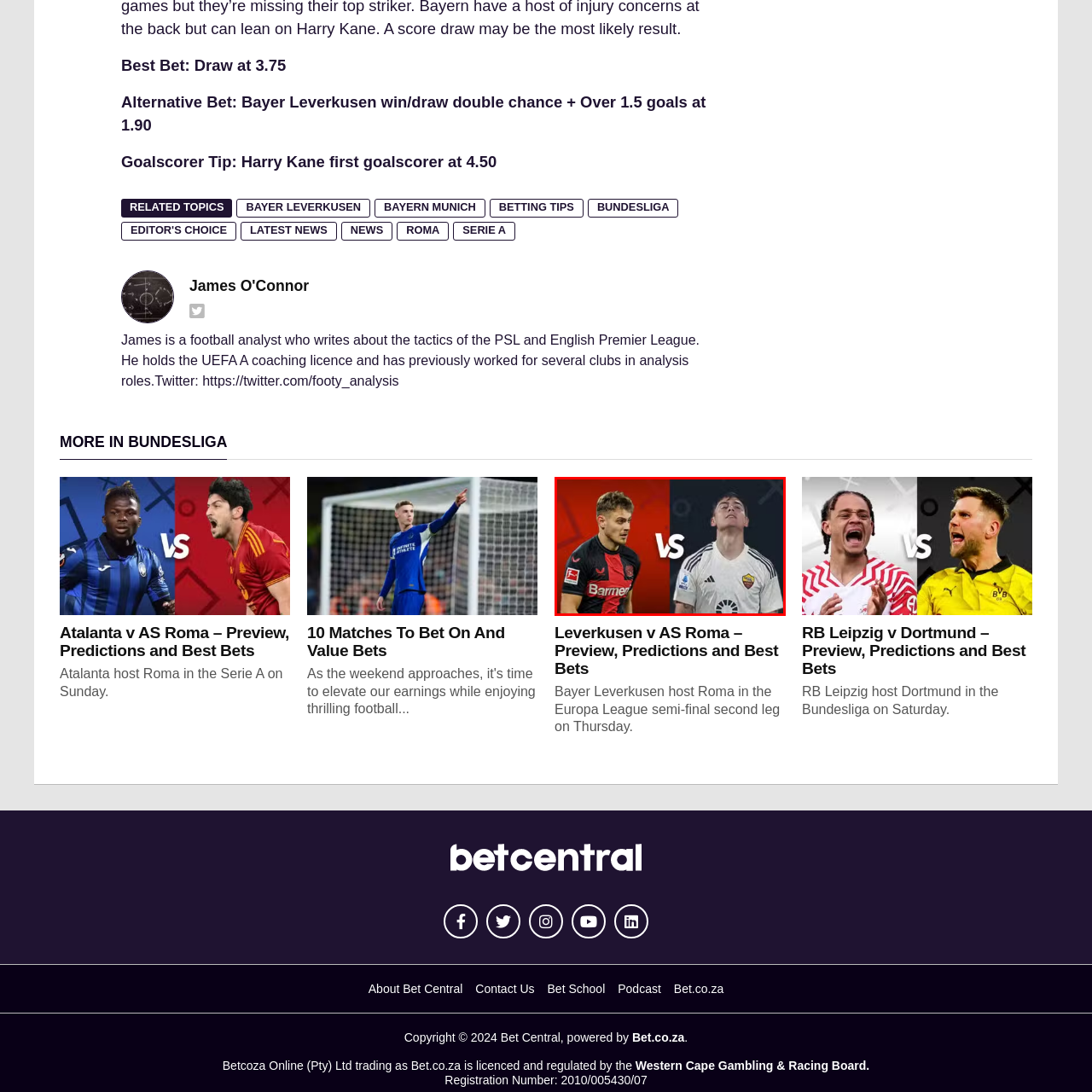Give a detailed account of the scene depicted within the red boundary.

The image showcases a dramatic face-off between two players from Bayer Leverkusen and AS Roma, set against contrasting background colors: red on the left and dark on the right. The player on the left, wearing a black and red striped jersey featuring the Bayer Leverkusen logo, displays a focused expression as he prepares for the match. Meanwhile, on the right, the AS Roma player, dressed in a white jersey with a distinctive design, exhibits a look of determination, possibly reflecting the intensity of the upcoming encounter. This visual encapsulates the competitive spirit and excitement surrounding the Europa League semi-final clash between the two clubs, promising an electrifying match filled with skill and strategy.